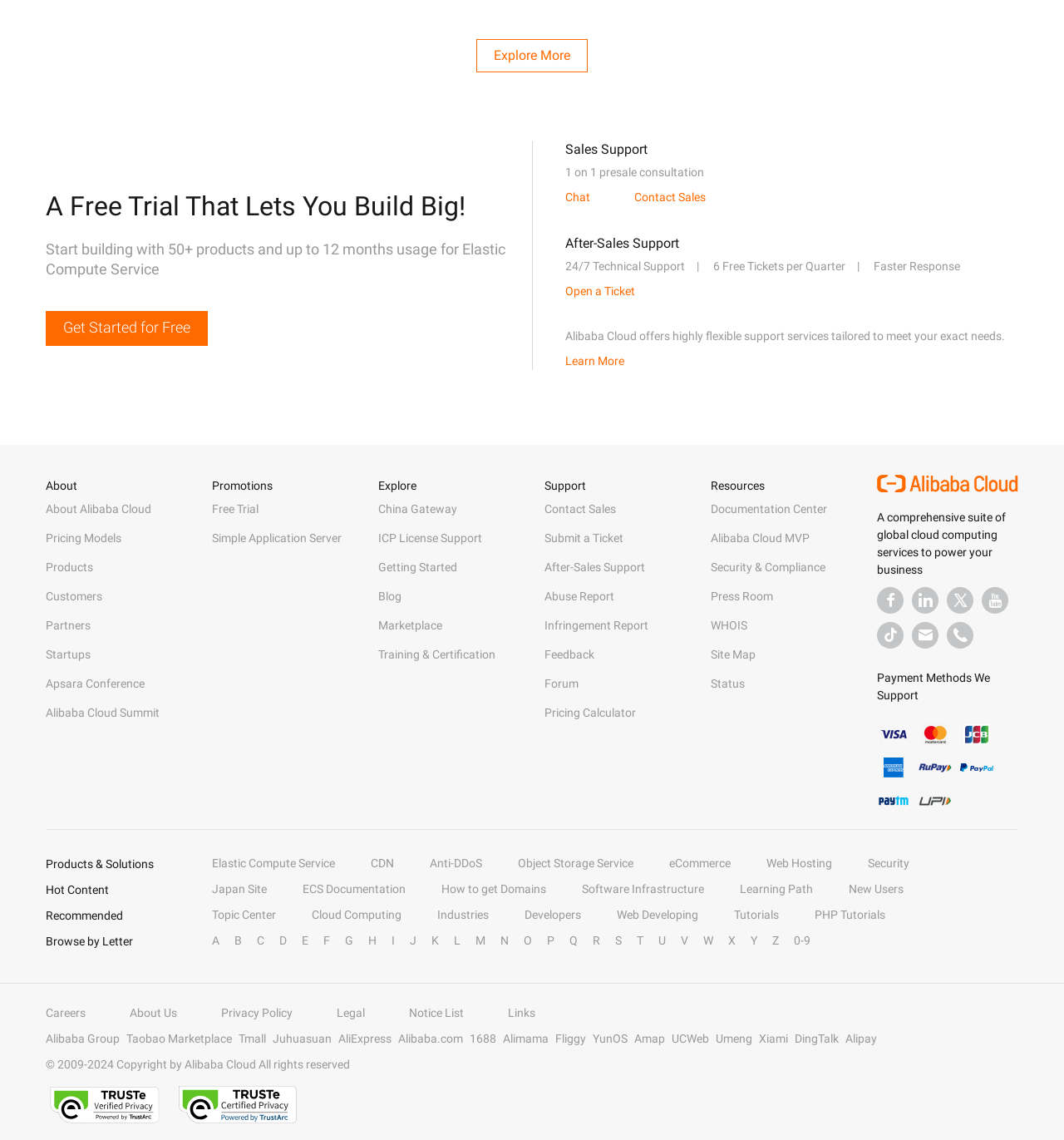Identify the bounding box coordinates of the clickable region to carry out the given instruction: "Click on Home".

None